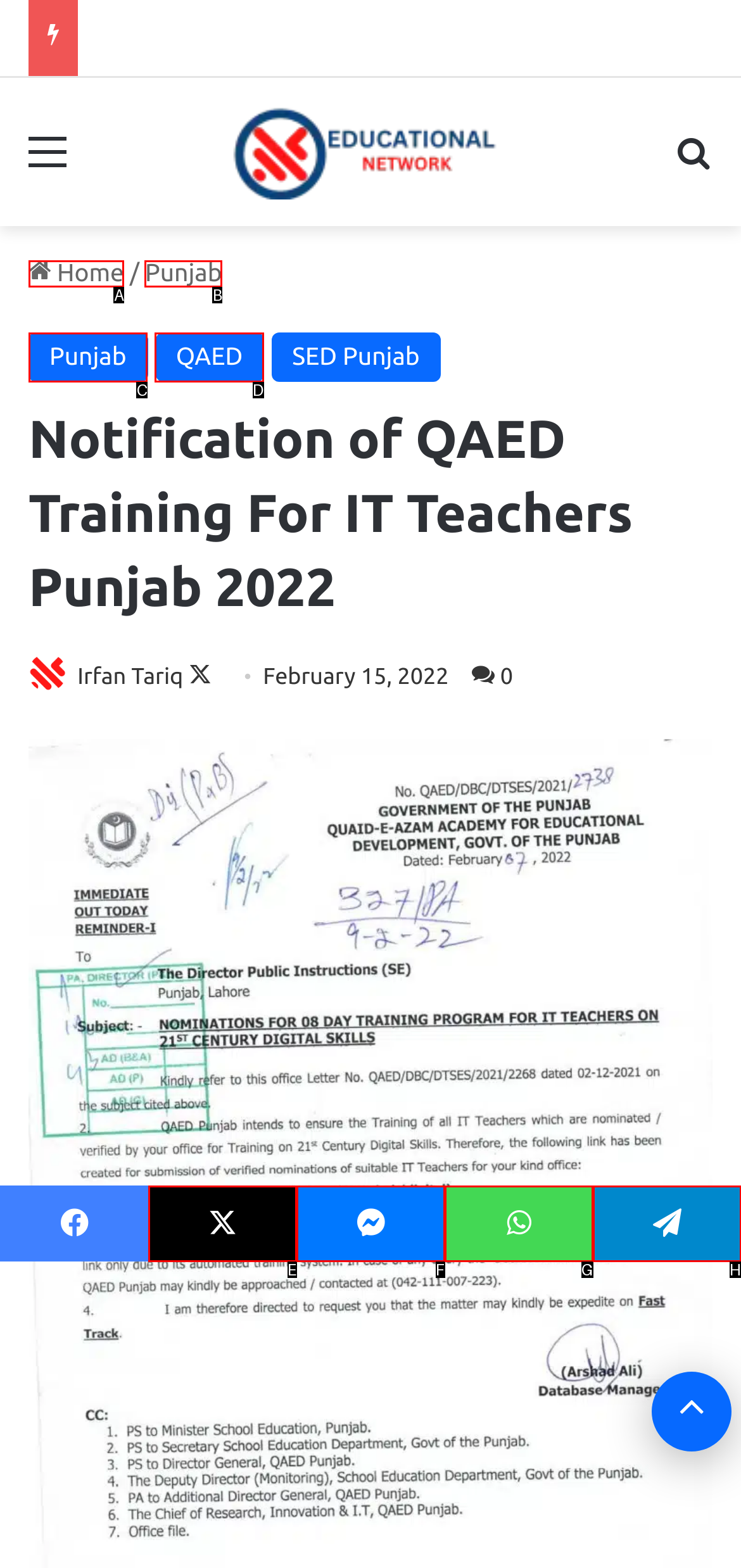Identify the letter of the option that best matches the following description: X. Respond with the letter directly.

E